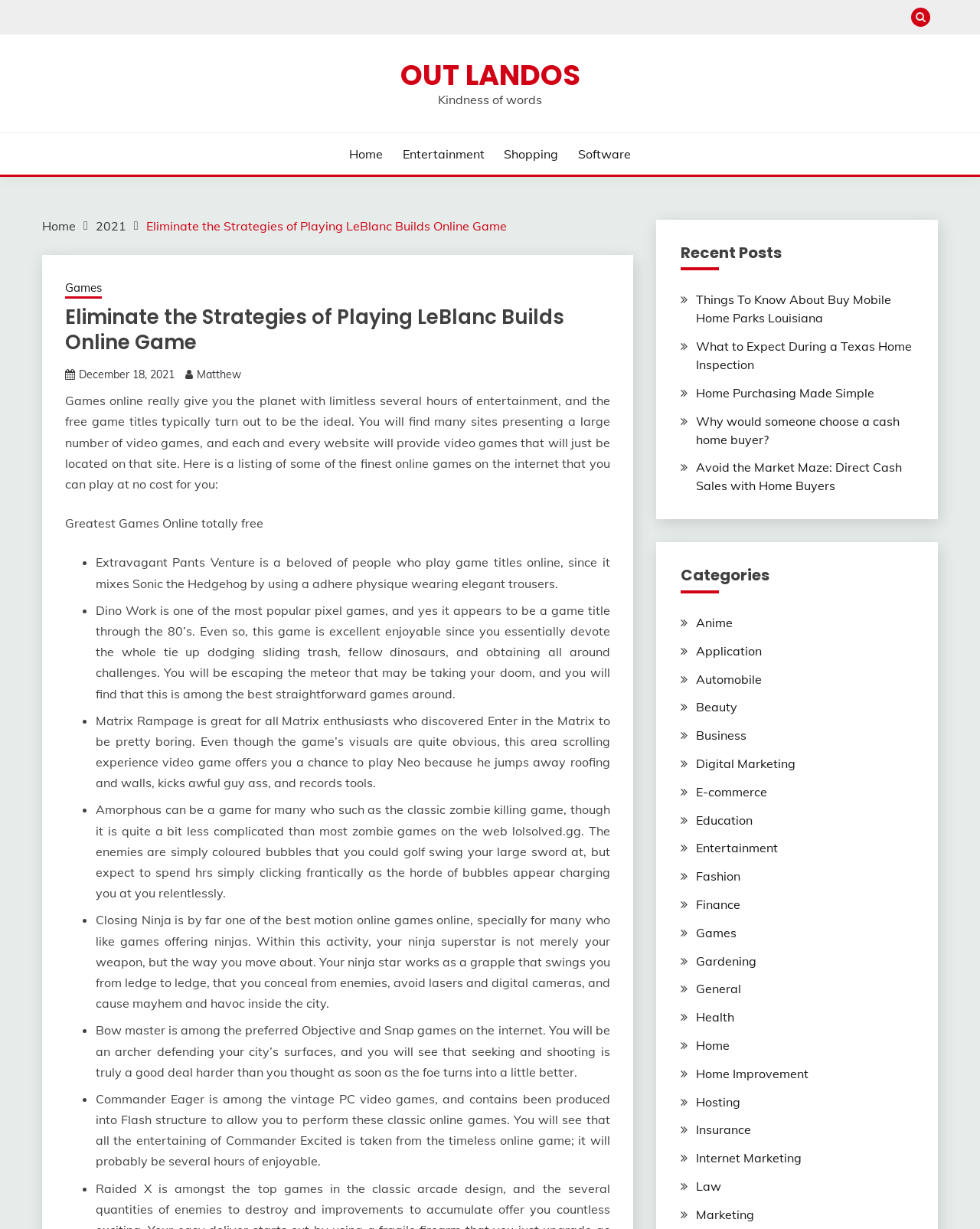Determine the bounding box coordinates of the clickable area required to perform the following instruction: "Click the Matrix Rampage link". The coordinates should be represented as four float numbers between 0 and 1: [left, top, right, bottom].

[0.098, 0.58, 0.622, 0.643]